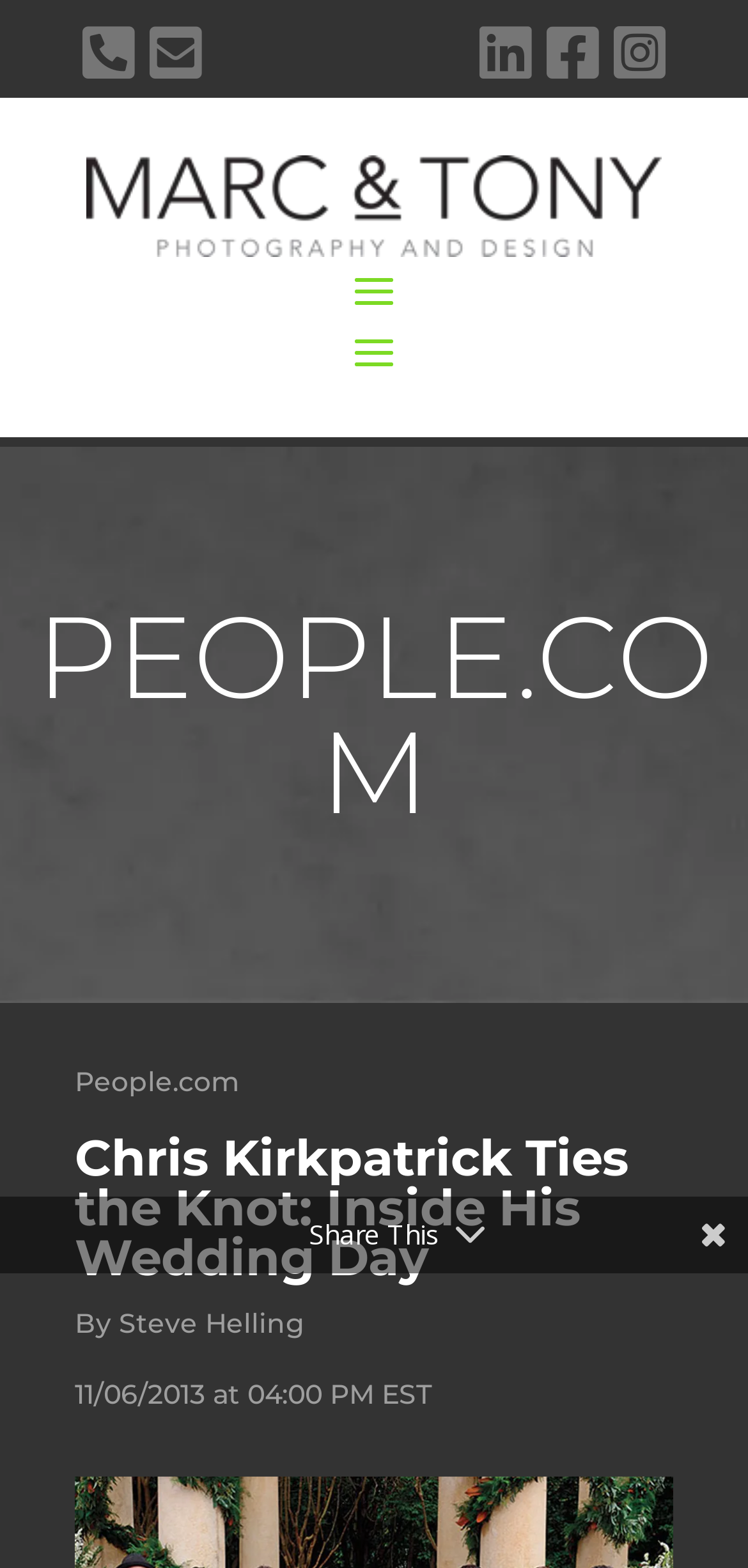Refer to the screenshot and give an in-depth answer to this question: What is the name of the website?

I determined the name of the website by looking at the heading element with the text 'PEOPLE.COM' and the static text element with the text 'People.com', which suggests that the website is People.com.